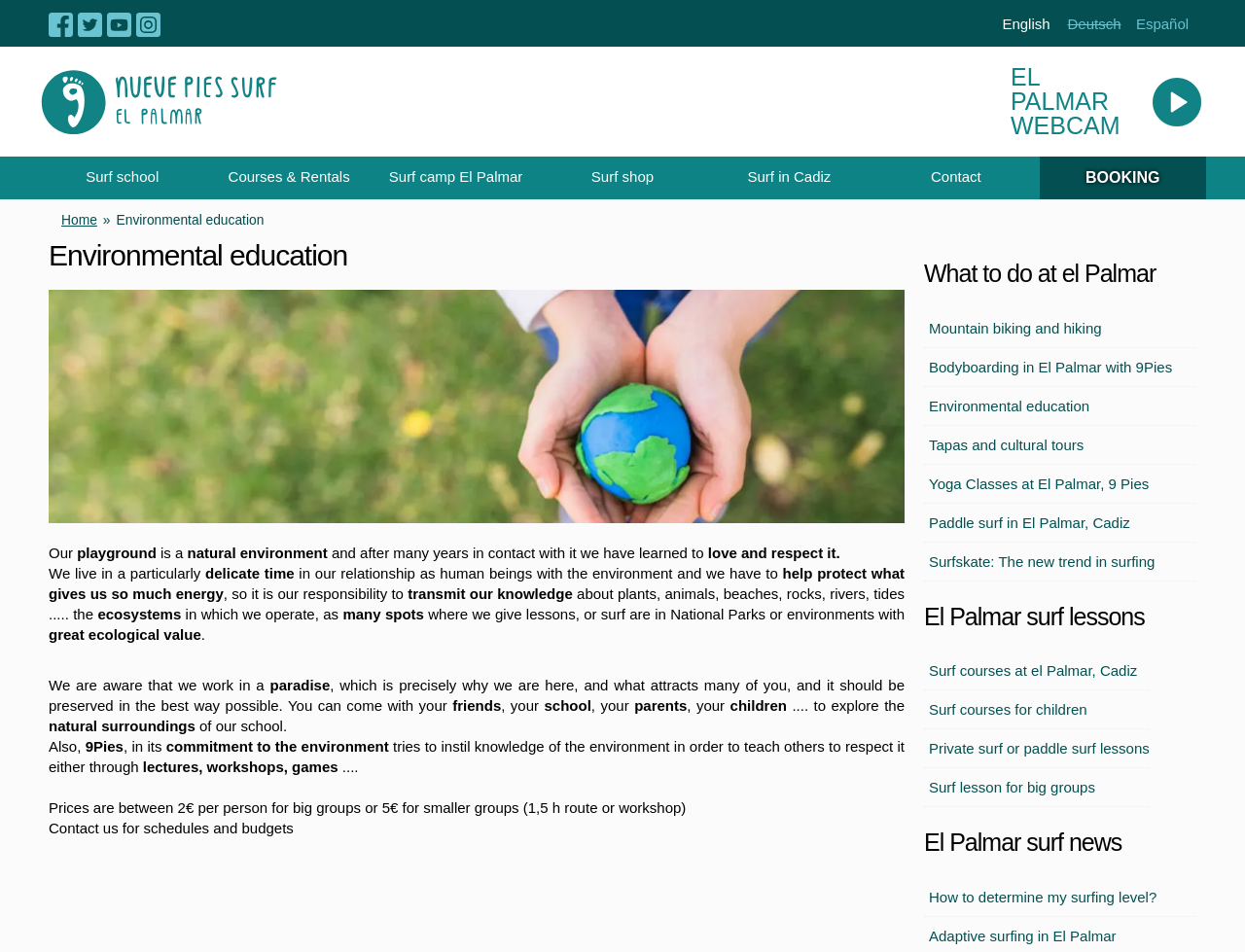Please examine the image and provide a detailed answer to the question: What is the location of the surf school?

I found the answer by looking at the link '9 Pies surf school el Palmar, Spain' which indicates that the surf school is located at El Palmar, Spain.